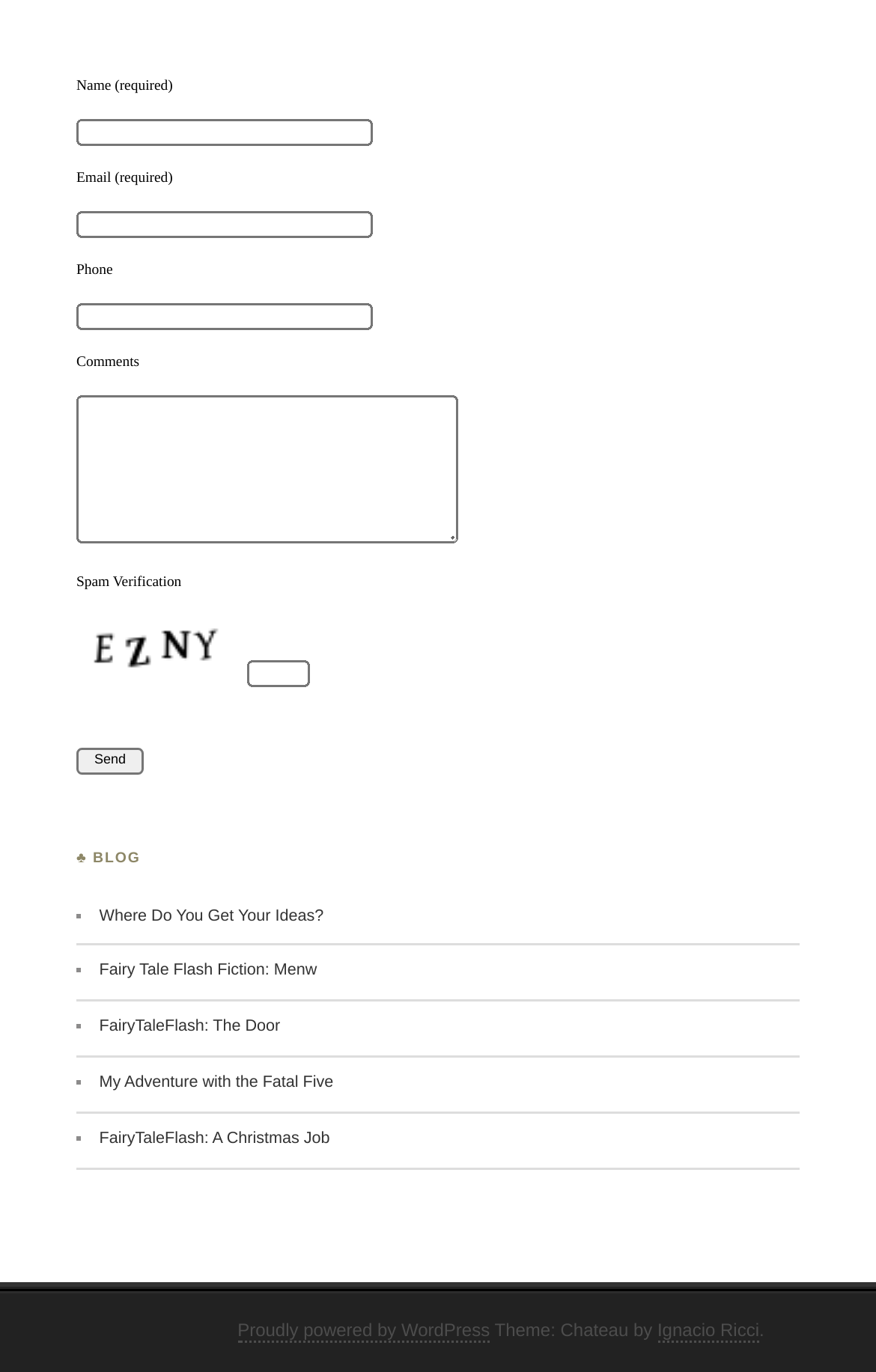Give a one-word or short phrase answer to the question: 
What is the theme of the website?

Chateau